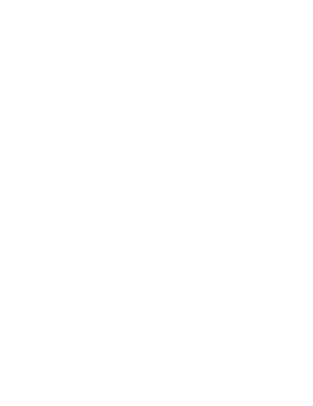Offer an in-depth caption of the image, mentioning all notable aspects.

The image depicts a visually engaging logo or icon related to a learning manual, likely intended for educational purposes. This resource is part of a broader collection designed specifically for intermediate Spanish students, emphasizing cultural elements and effective learning strategies. Prominently featured in the context of the "LEARNING MANUAL B2-1," it signals the availability of over 50 worksheets, enriched with interactive QR codes and links to online exercises, facilitating a comprehensive learning experience. The logo contributes to the overall theme of supporting Spanish language acquisition while highlighting the importance of Salvadoran culture in the educational journey.